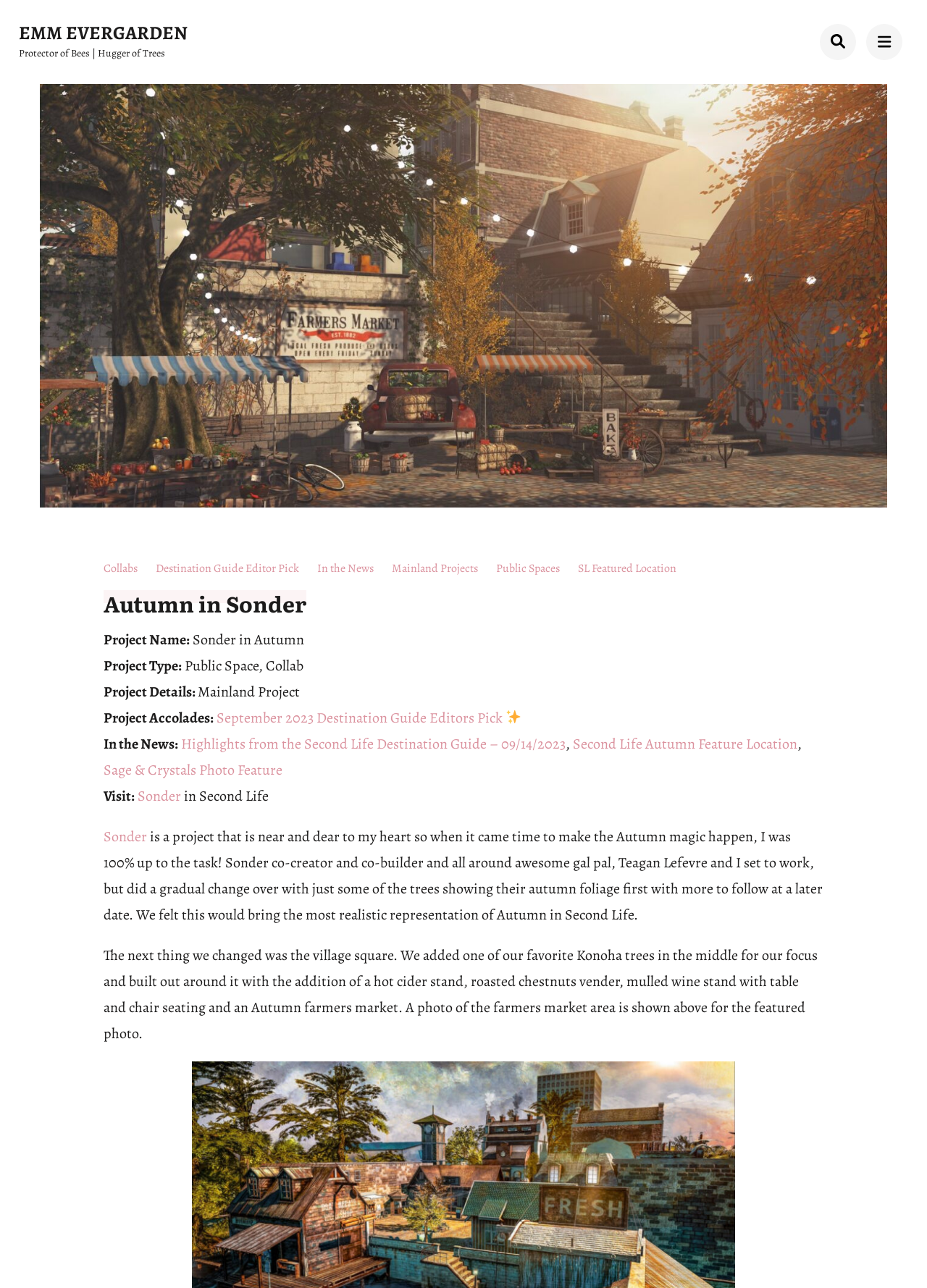Determine the bounding box coordinates of the clickable region to follow the instruction: "Explore the 'Public Spaces' project".

[0.535, 0.435, 0.623, 0.448]